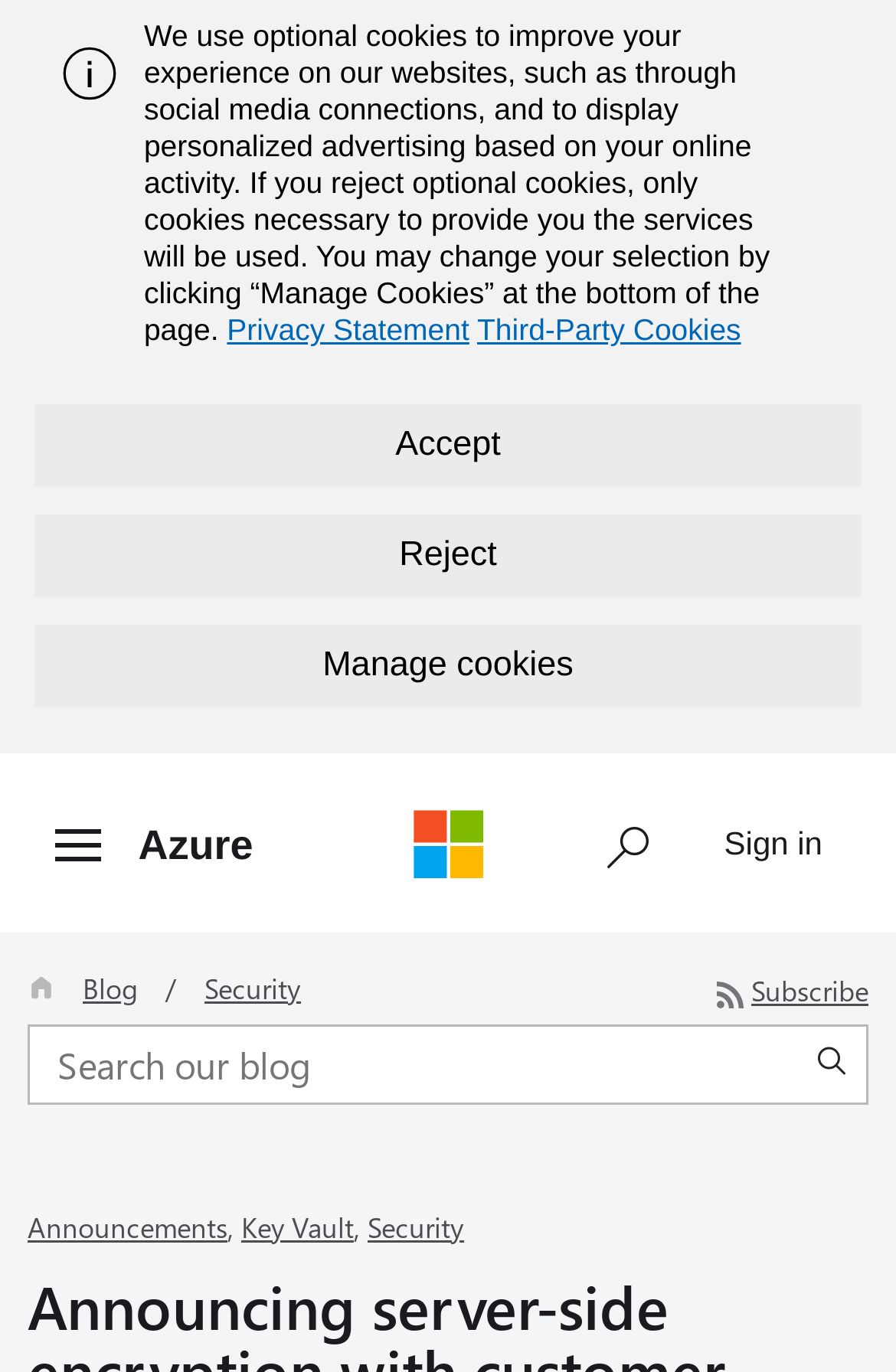Determine the bounding box coordinates for the HTML element mentioned in the following description: "Announcements". The coordinates should be a list of four floats ranging from 0 to 1, represented as [left, top, right, bottom].

[0.031, 0.88, 0.254, 0.907]